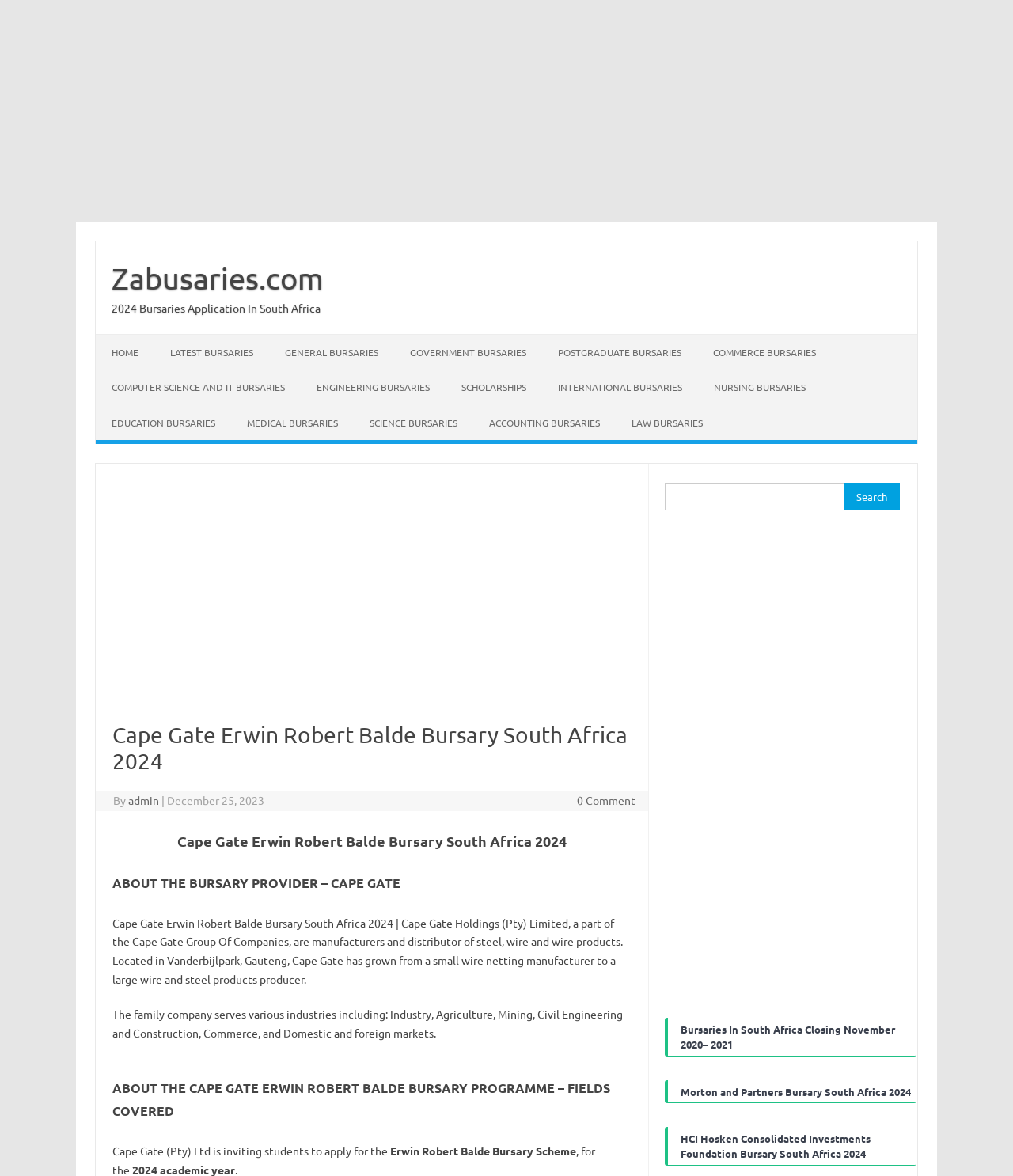What industries does Cape Gate serve?
Answer the question based on the image using a single word or a brief phrase.

Industry, Agriculture, Mining, Civil Engineering and Construction, Commerce